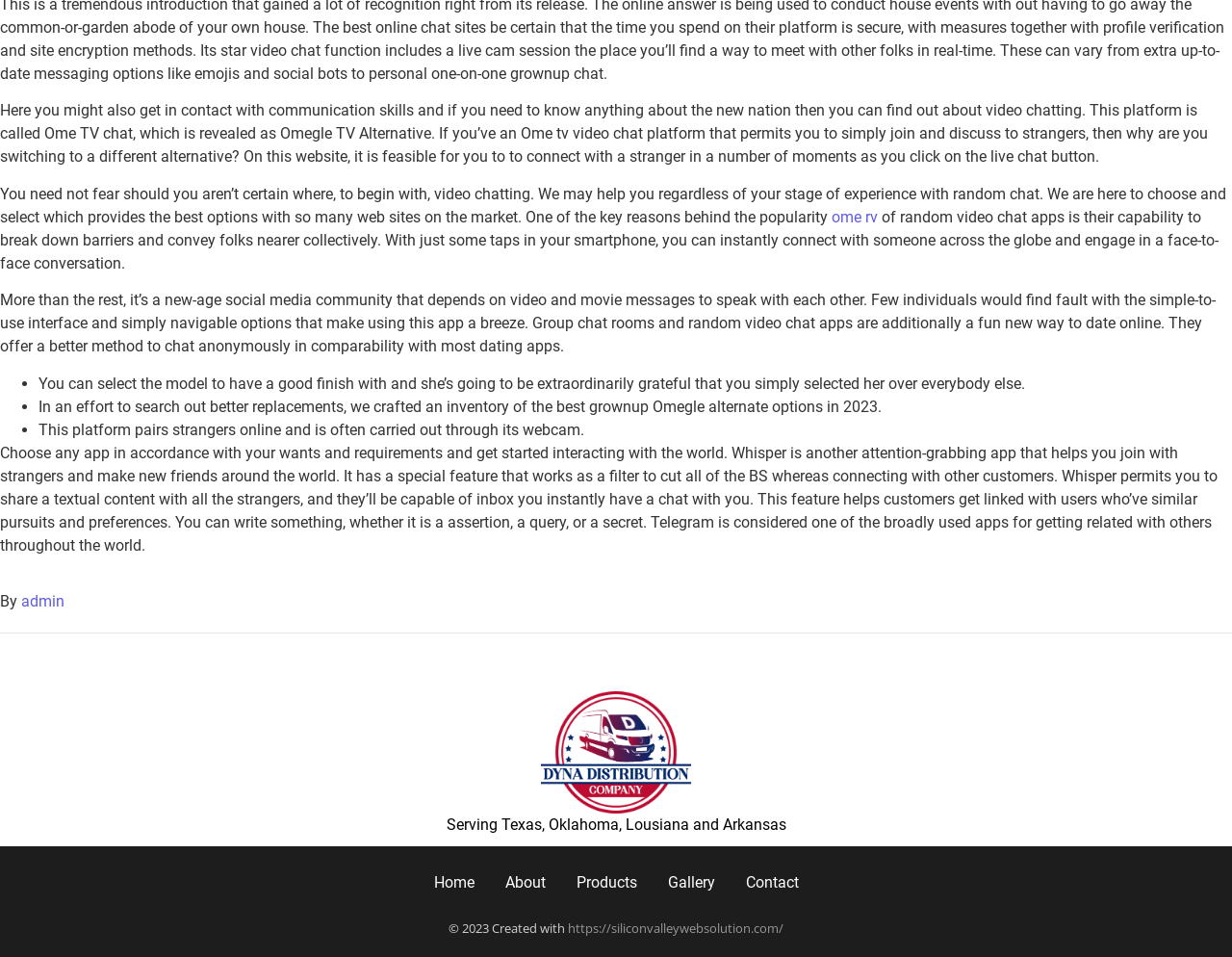What is the copyright year mentioned at the bottom of the page?
Give a comprehensive and detailed explanation for the question.

The StaticText element with ID 332 mentions the copyright year, which is 2023. This information is obtained by reading the text content of the element.